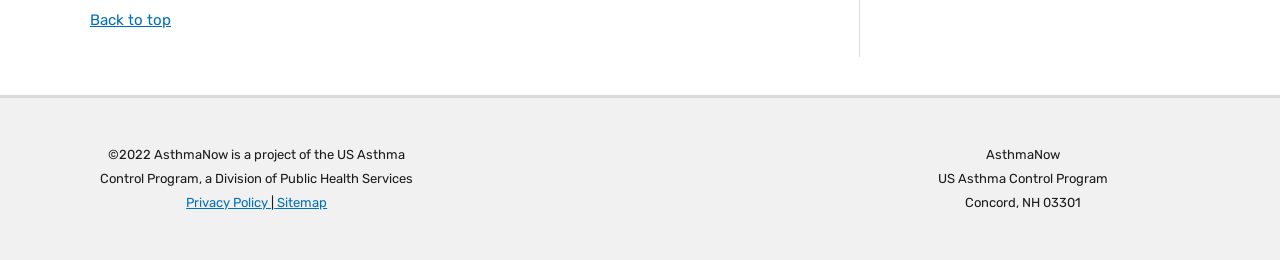Please reply to the following question using a single word or phrase: 
What is the name of the division?

Division of Public Health Services